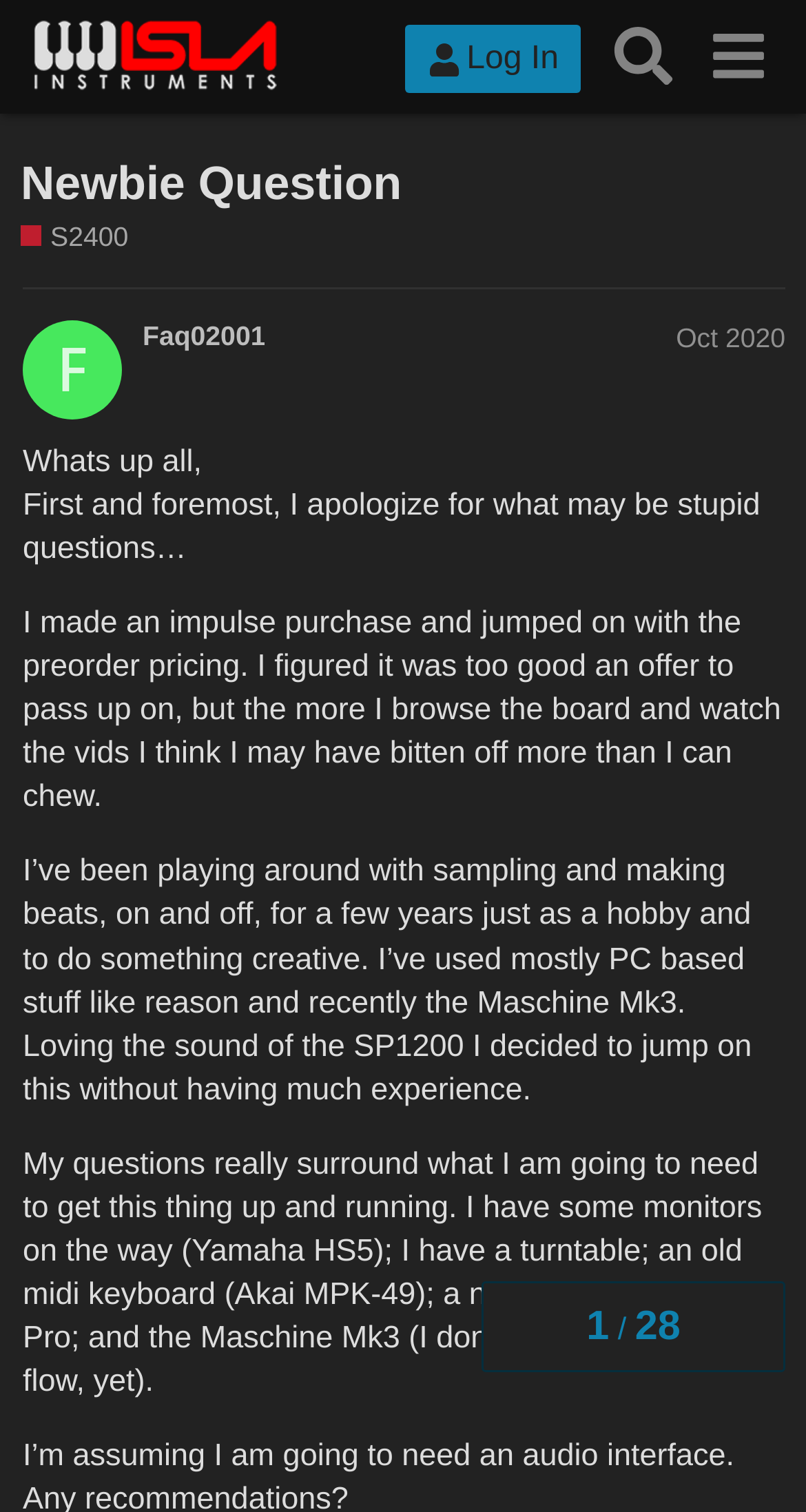What is the author's concern about the S2400?
Carefully analyze the image and provide a detailed answer to the question.

The author's concern about the S2400 can be inferred from the StaticText 'I think I may have bitten off more than I can chew.' This text suggests that the author is unsure if they can handle the S2400 instrument, possibly due to their limited experience with music production.